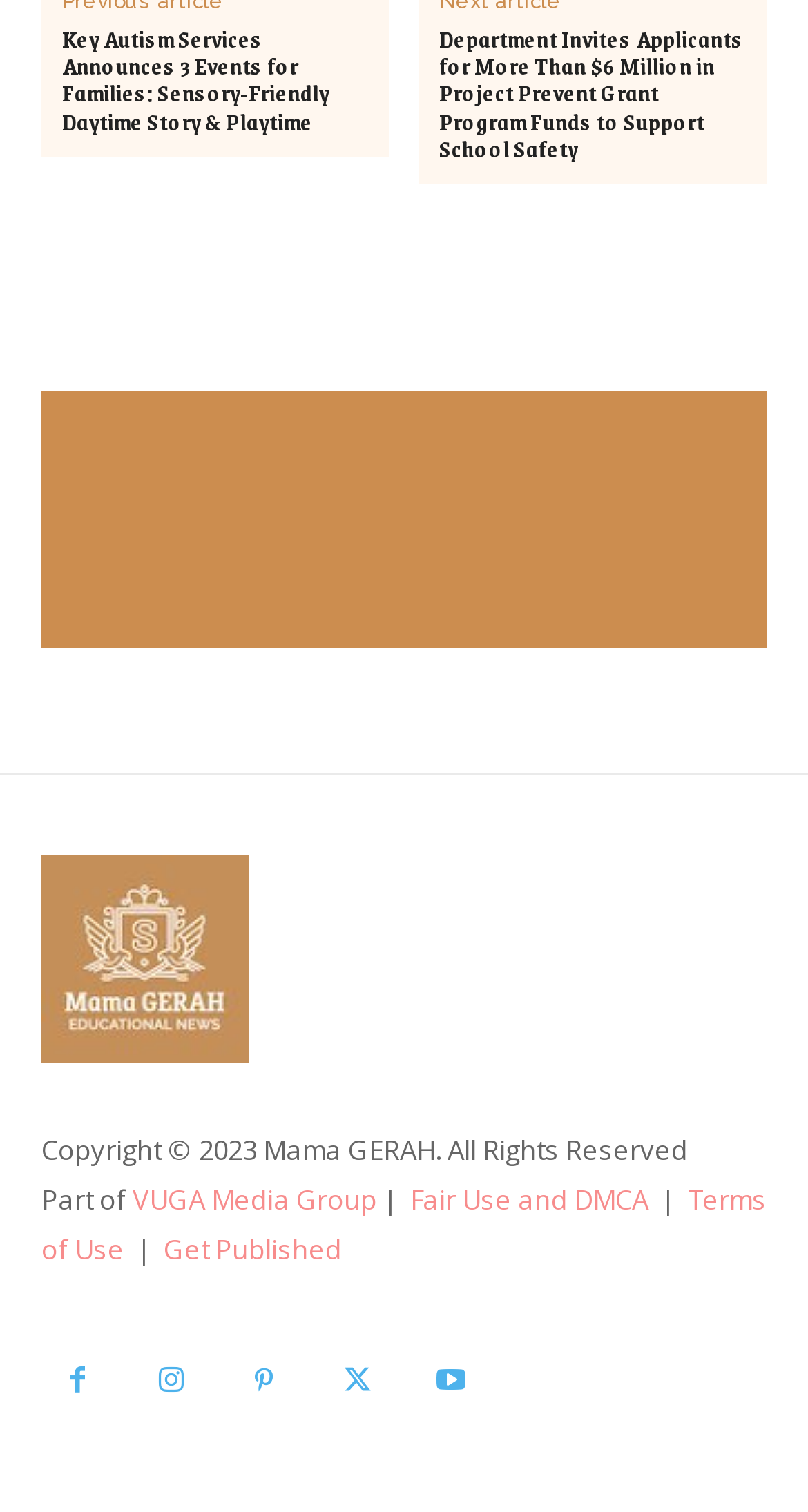Locate the bounding box coordinates of the clickable element to fulfill the following instruction: "View 'Eight – Responsive Portfolio Html5 Template'". Provide the coordinates as four float numbers between 0 and 1 in the format [left, top, right, bottom].

None